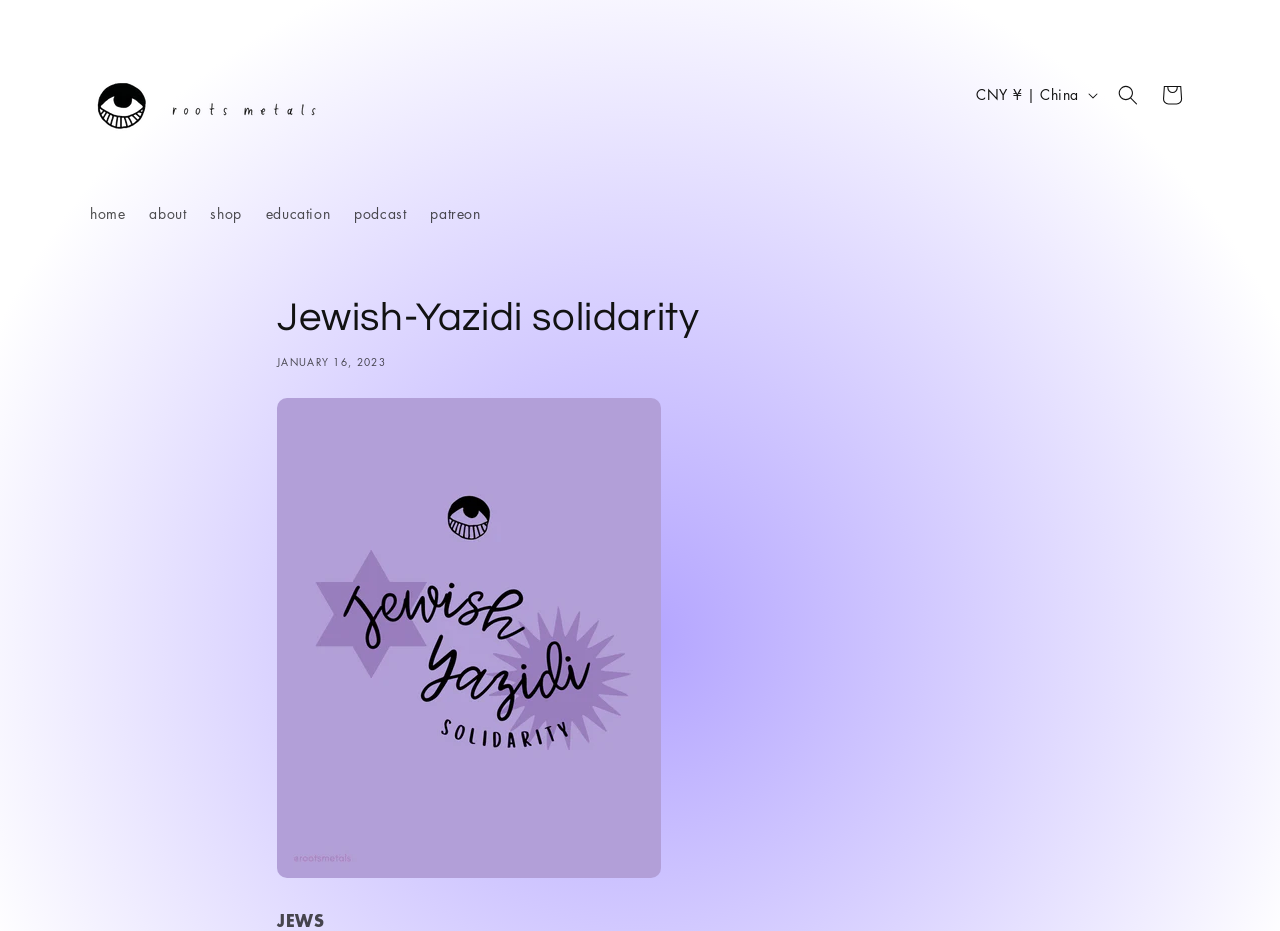Find the bounding box coordinates of the element's region that should be clicked in order to follow the given instruction: "search". The coordinates should consist of four float numbers between 0 and 1, i.e., [left, top, right, bottom].

[0.864, 0.078, 0.898, 0.125]